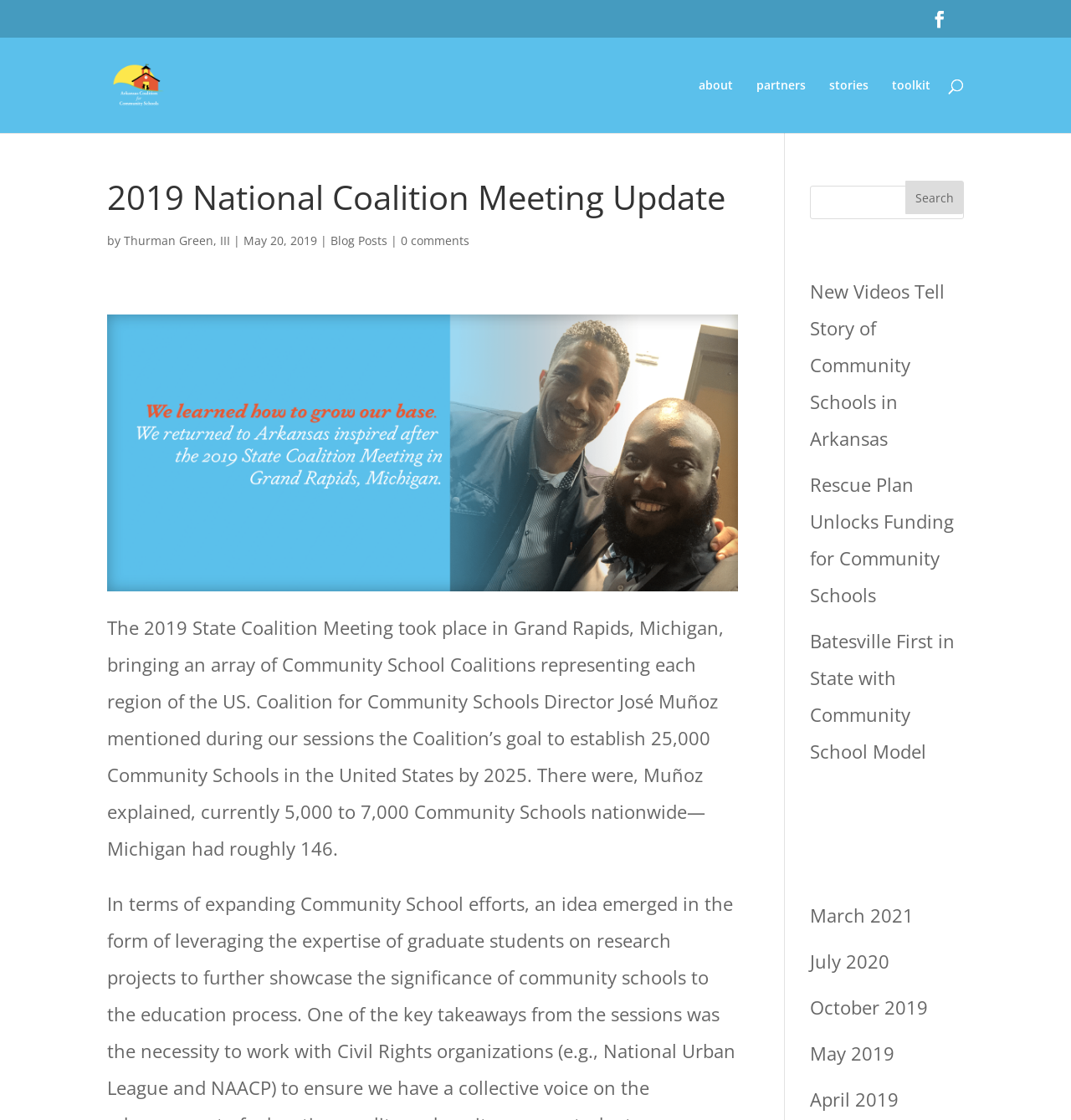Pinpoint the bounding box coordinates of the element to be clicked to execute the instruction: "Read the blog post by Thurman Green, III".

[0.116, 0.208, 0.215, 0.222]